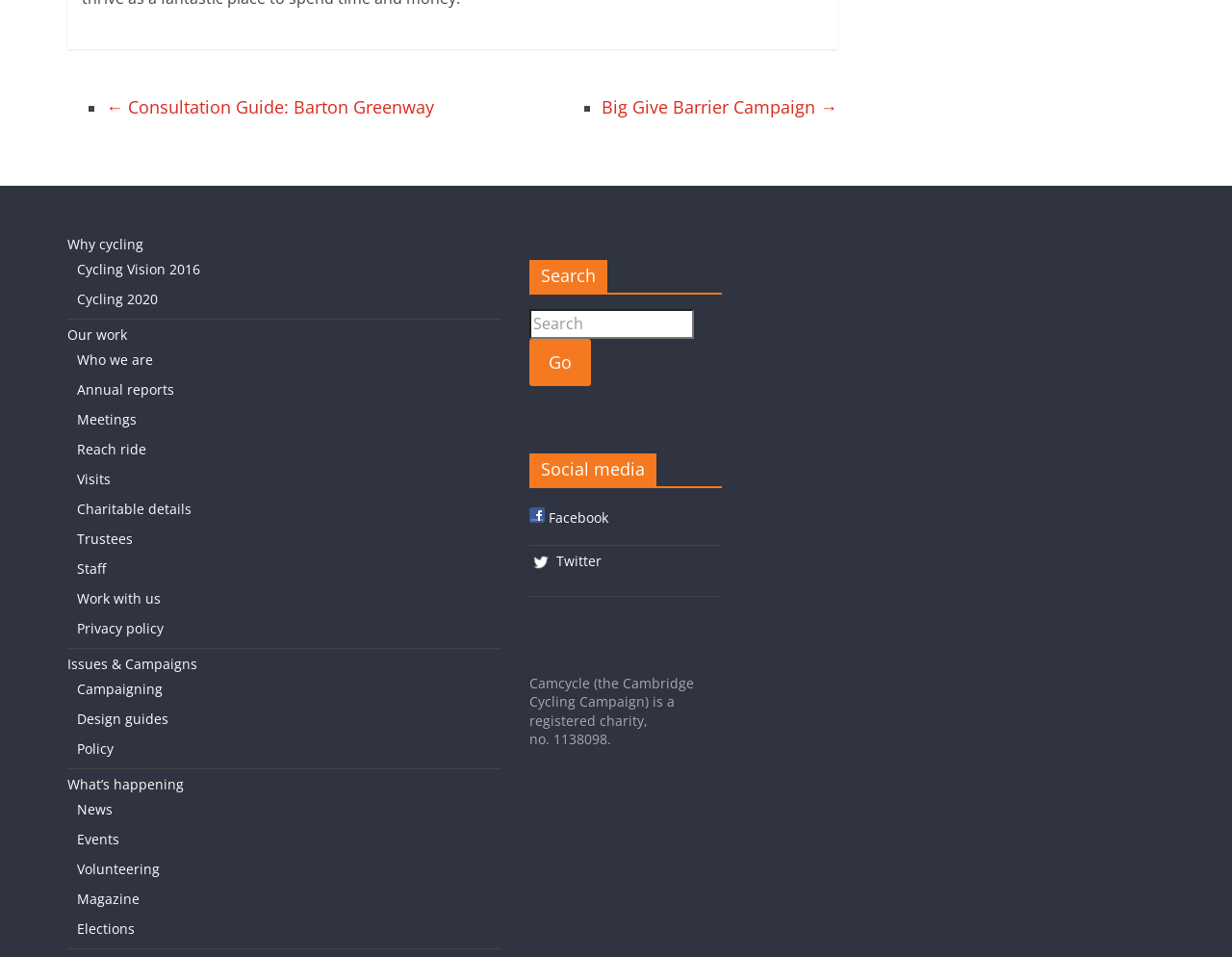Provide a short answer to the following question with just one word or phrase: What is the theme of the website?

Cycling